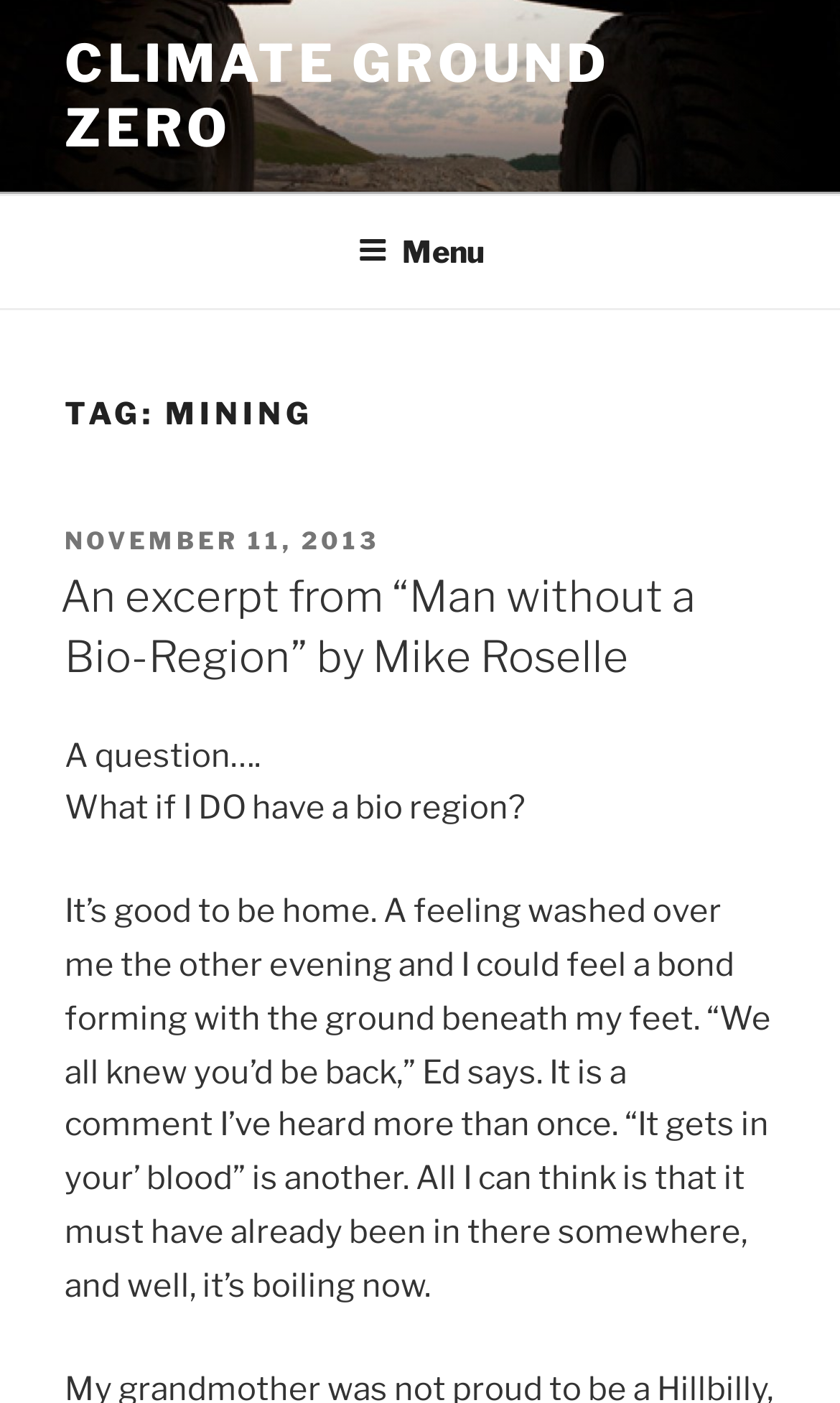Using the elements shown in the image, answer the question comprehensively: What is the date of the post?

I found the date of the post by looking at the link 'NOVEMBER 11, 2013' which is located below the 'POSTED ON' text.